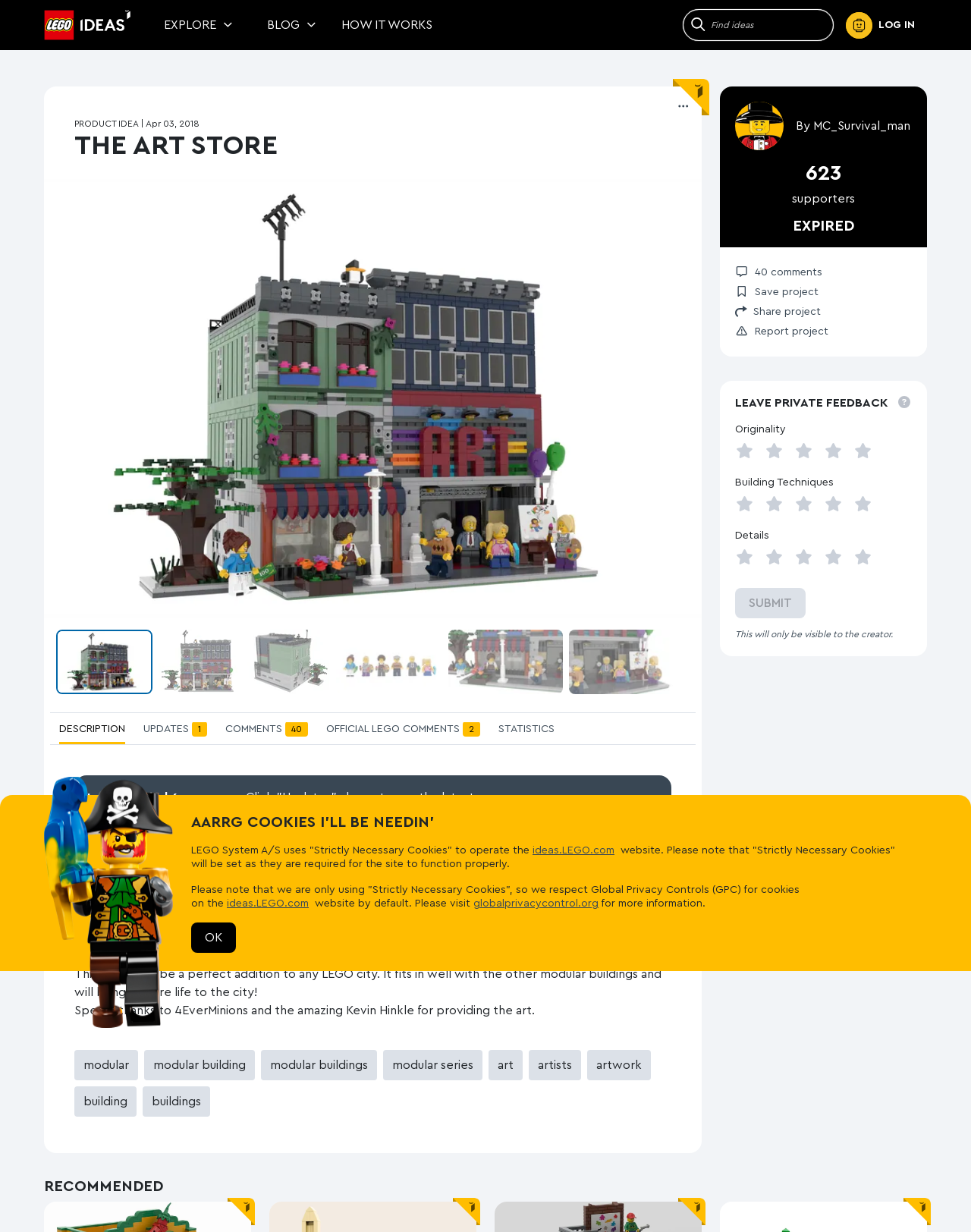Specify the bounding box coordinates (top-left x, top-left y, bottom-right x, bottom-right y) of the UI element in the screenshot that matches this description: Comments 40

[0.232, 0.586, 0.317, 0.602]